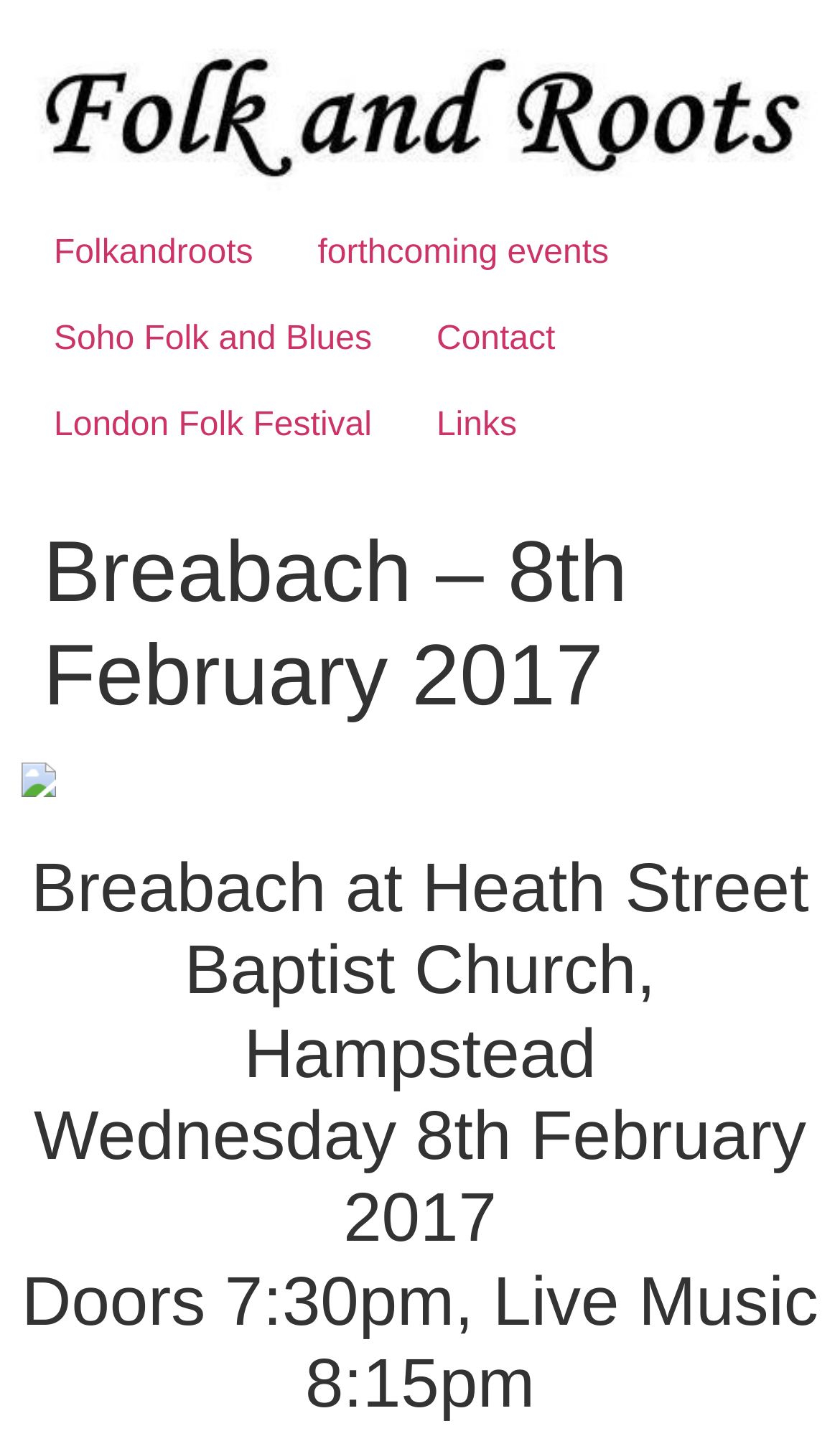Review the image closely and give a comprehensive answer to the question: How many links are there in the top section?

I counted the number of links in the top section of the webpage, which are 'Folk and Roots', 'Folkandroots', 'forthcoming events', 'Soho Folk and Blues', and 'Contact', totaling 5 links.